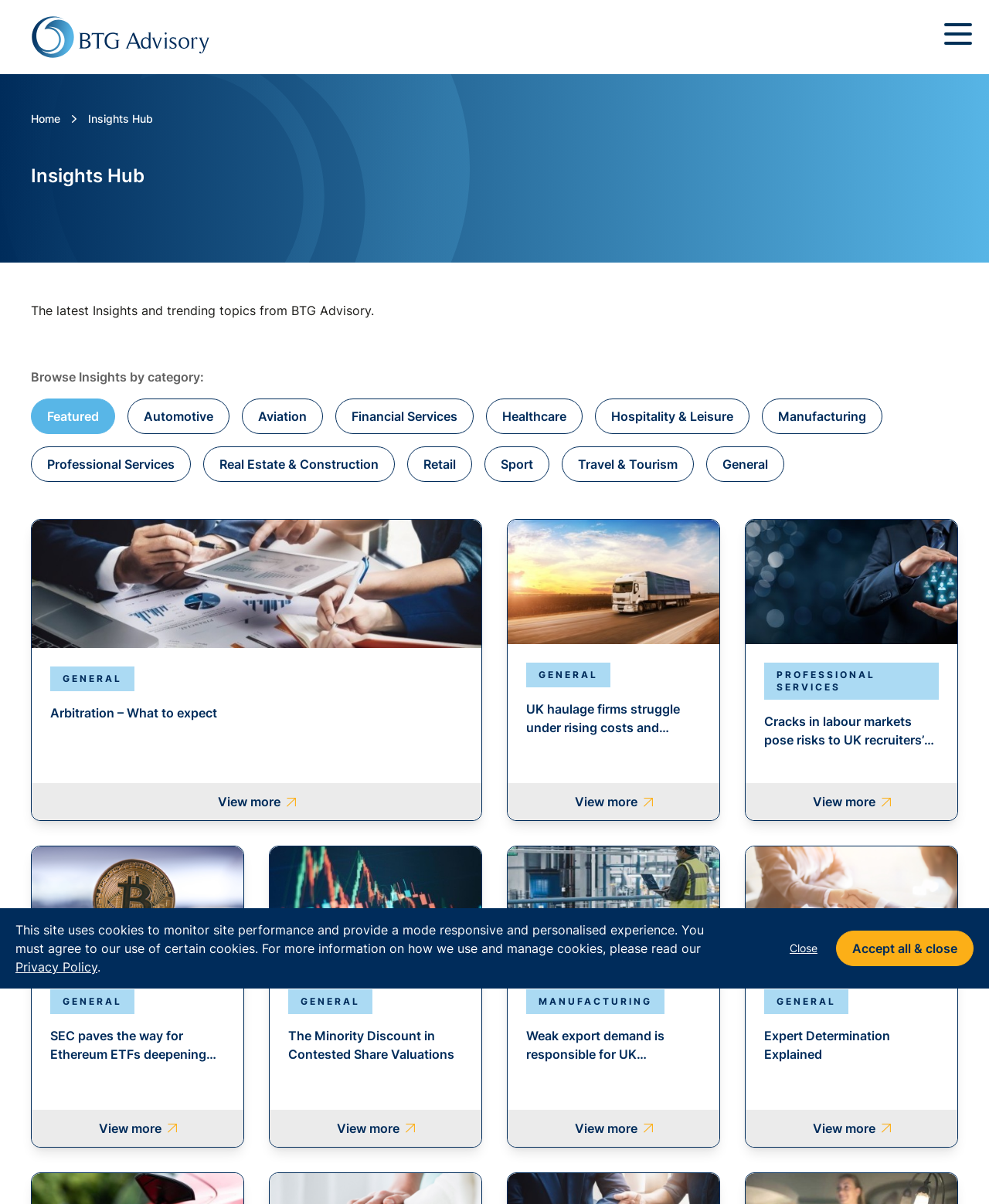Using the provided element description, identify the bounding box coordinates as (top-left x, top-left y, bottom-right x, bottom-right y). Ensure all values are between 0 and 1. Description: Insights Hub

[0.089, 0.093, 0.155, 0.104]